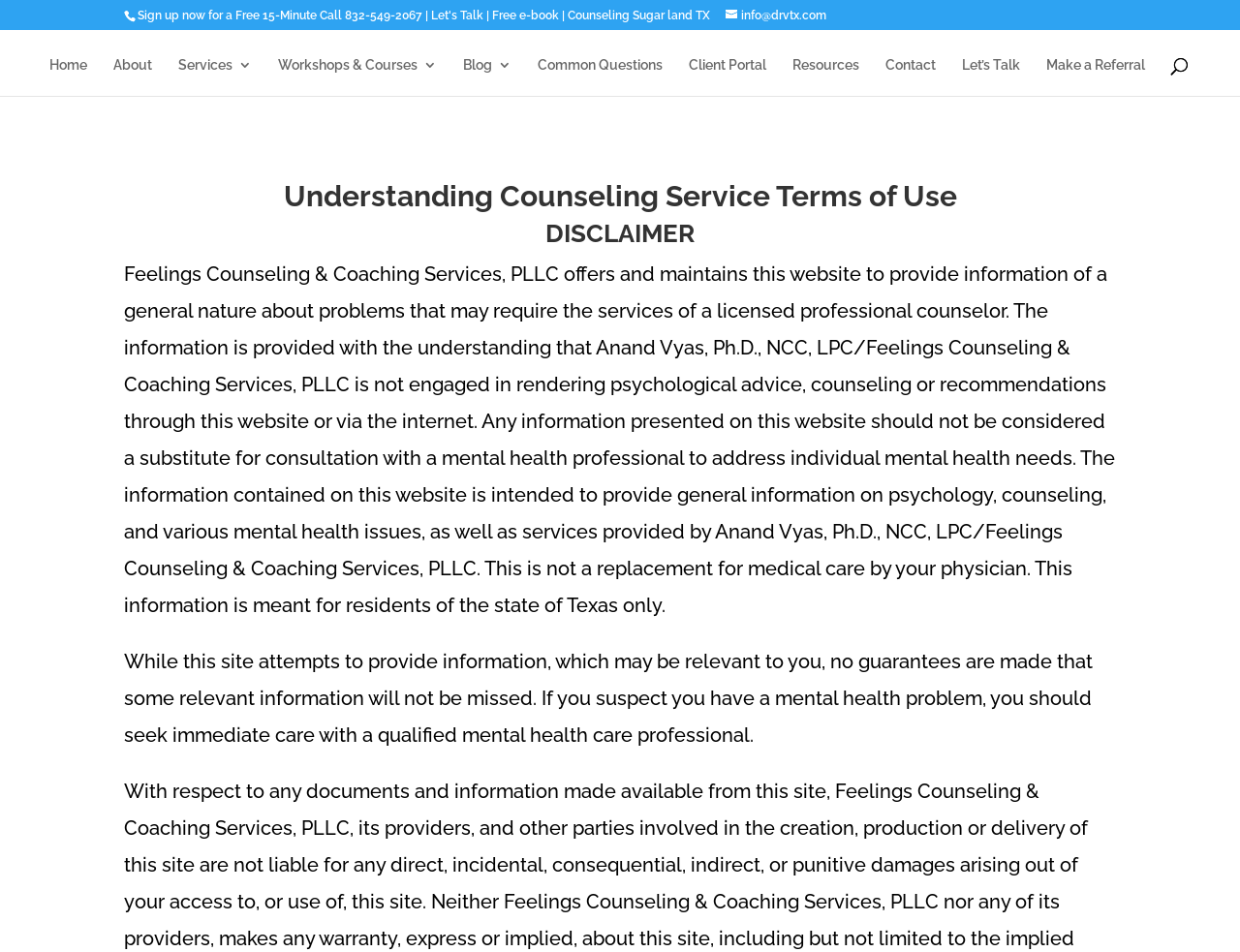Determine the title of the webpage and give its text content.

Understanding Counseling Service Terms of Use